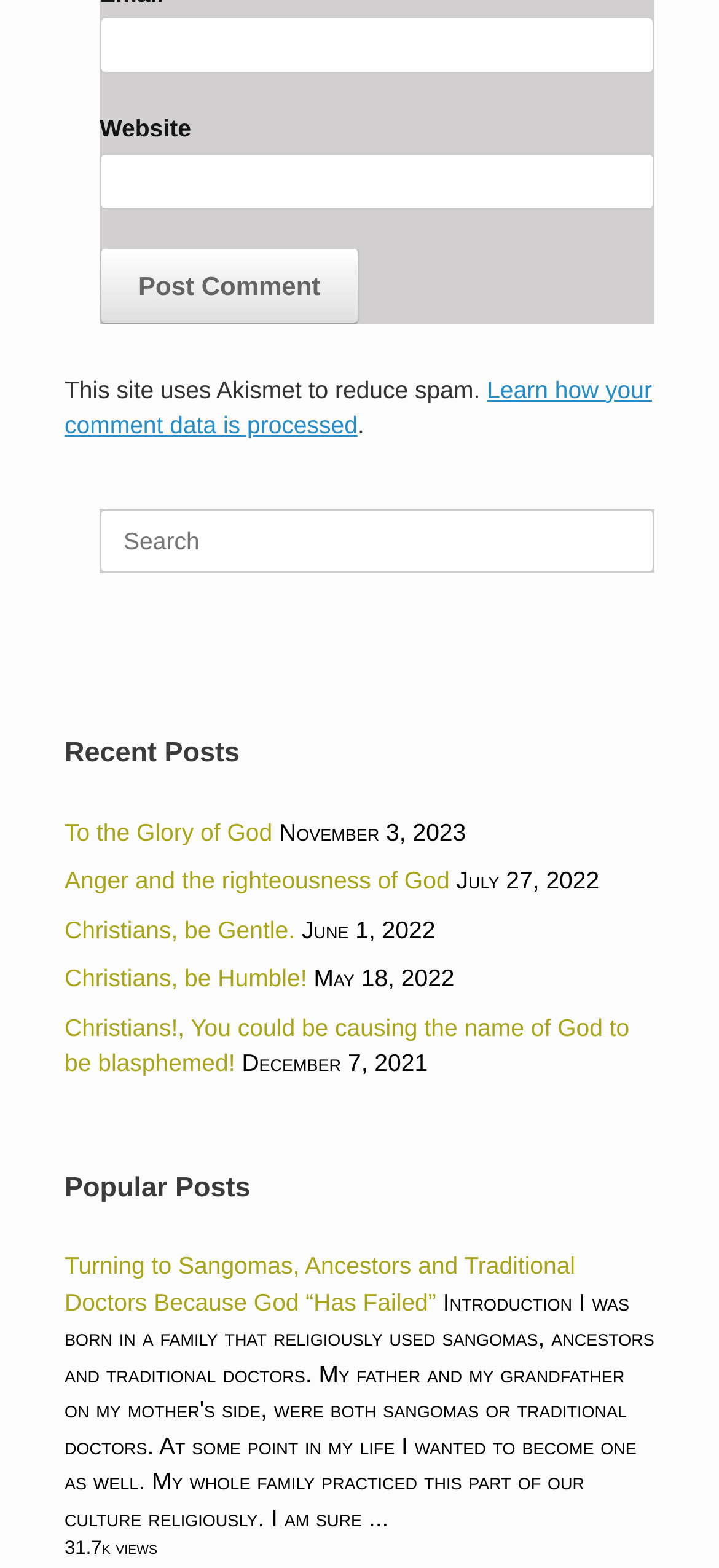What is the view count of the popular post?
Using the picture, provide a one-word or short phrase answer.

31.7k views